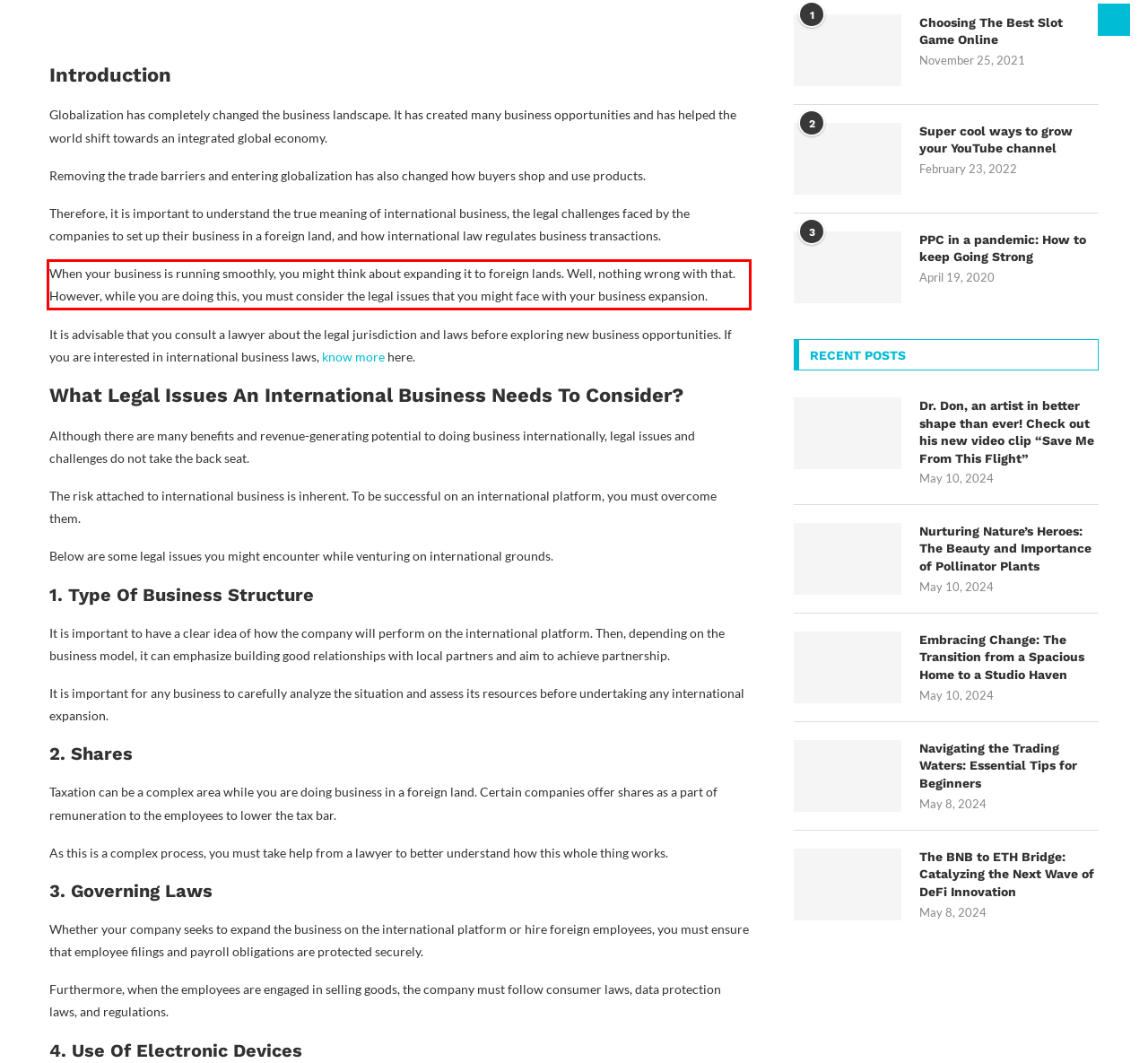You have a screenshot of a webpage with a red bounding box. Identify and extract the text content located inside the red bounding box.

When your business is running smoothly, you might think about expanding it to foreign lands. Well, nothing wrong with that. However, while you are doing this, you must consider the legal issues that you might face with your business expansion.